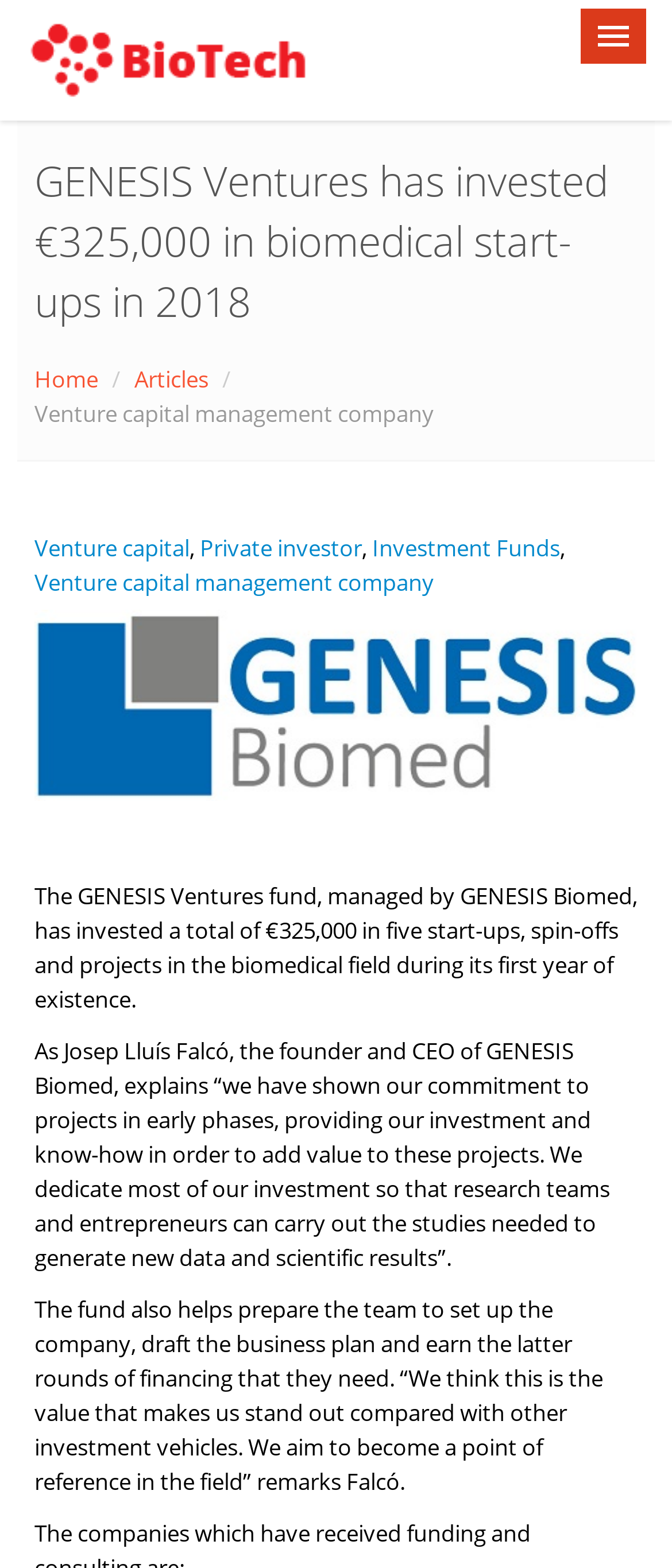Can you extract the primary headline text from the webpage?

GENESIS Ventures has invested €325,000 in biomedical start-ups in 2018